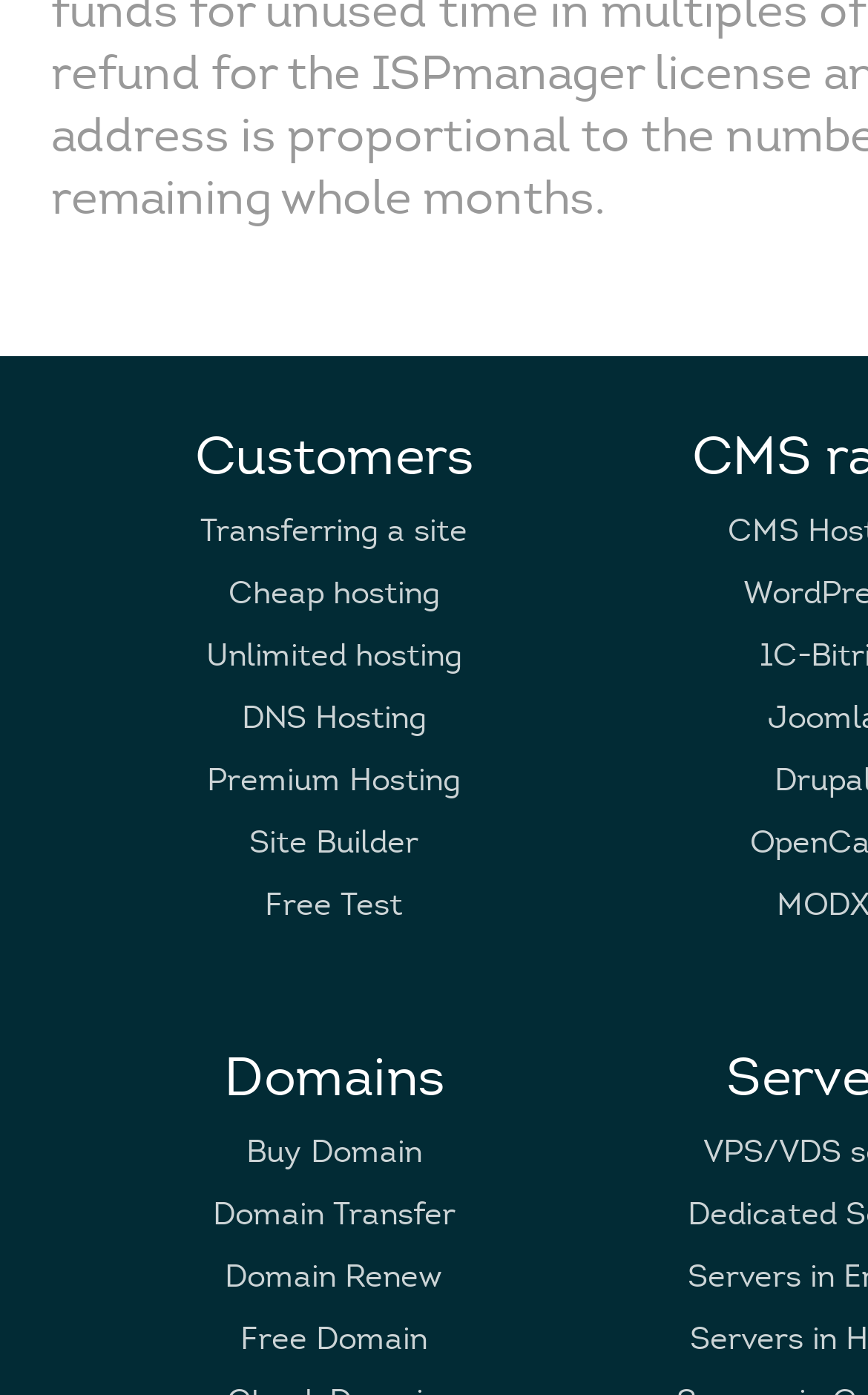Please identify the bounding box coordinates of the area that needs to be clicked to follow this instruction: "Explore Cheap hosting".

[0.263, 0.411, 0.507, 0.438]